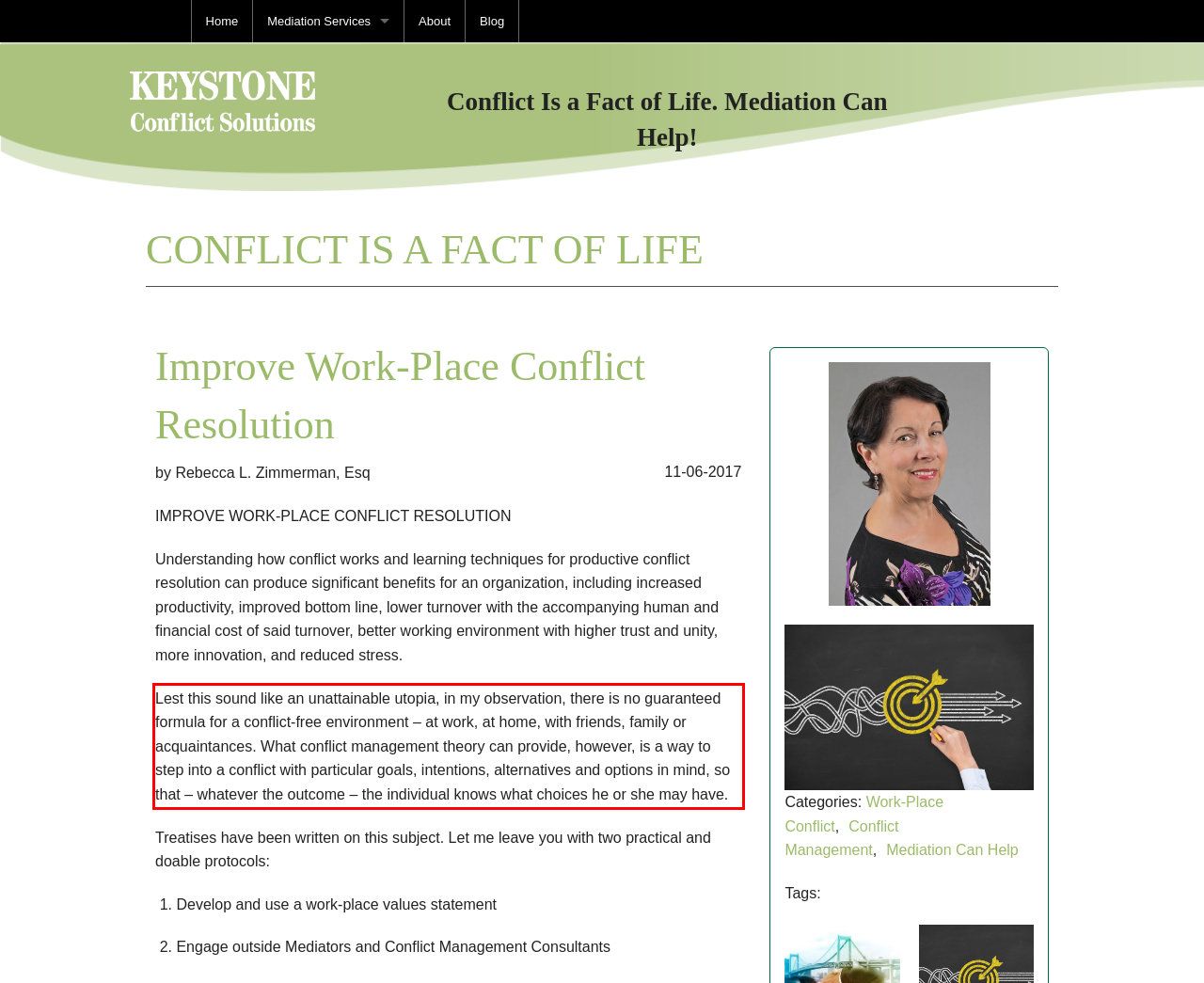Given a webpage screenshot, locate the red bounding box and extract the text content found inside it.

Lest this sound like an unattainable utopia, in my observation, there is no guaranteed formula for a conflict-free environment – at work, at home, with friends, family or acquaintances. What conflict management theory can provide, however, is a way to step into a conflict with particular goals, intentions, alternatives and options in mind, so that – whatever the outcome – the individual knows what choices he or she may have.